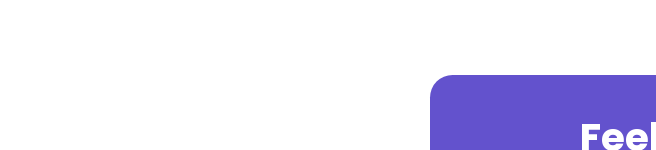Create an elaborate description of the image, covering every aspect.

The image displays a portion of a webpage design featuring a prominently highlighted section with a heading that reads "Feel Free to Contact Us." This interactive element encourages user engagement, potentially connected to a contact form. The design utilizes a bold font for the heading, set against a contrasting background, enhancing visibility and prompting visitors to reach out for queries or assistance. The overall layout suggests a user-friendly approach, characteristic of modern web design aimed at facilitating communication with the audience.